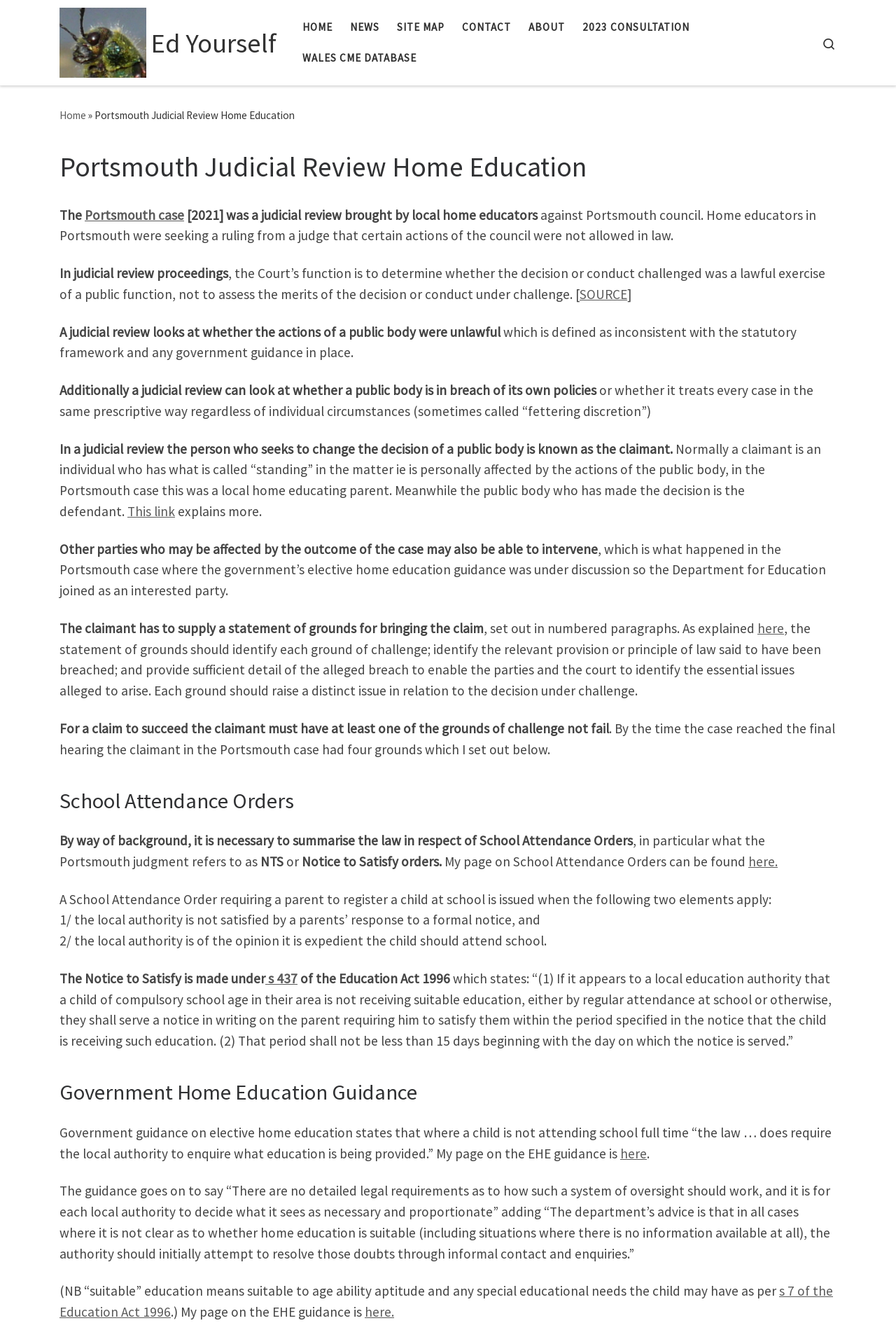Find the headline of the webpage and generate its text content.

Portsmouth Judicial Review Home Education